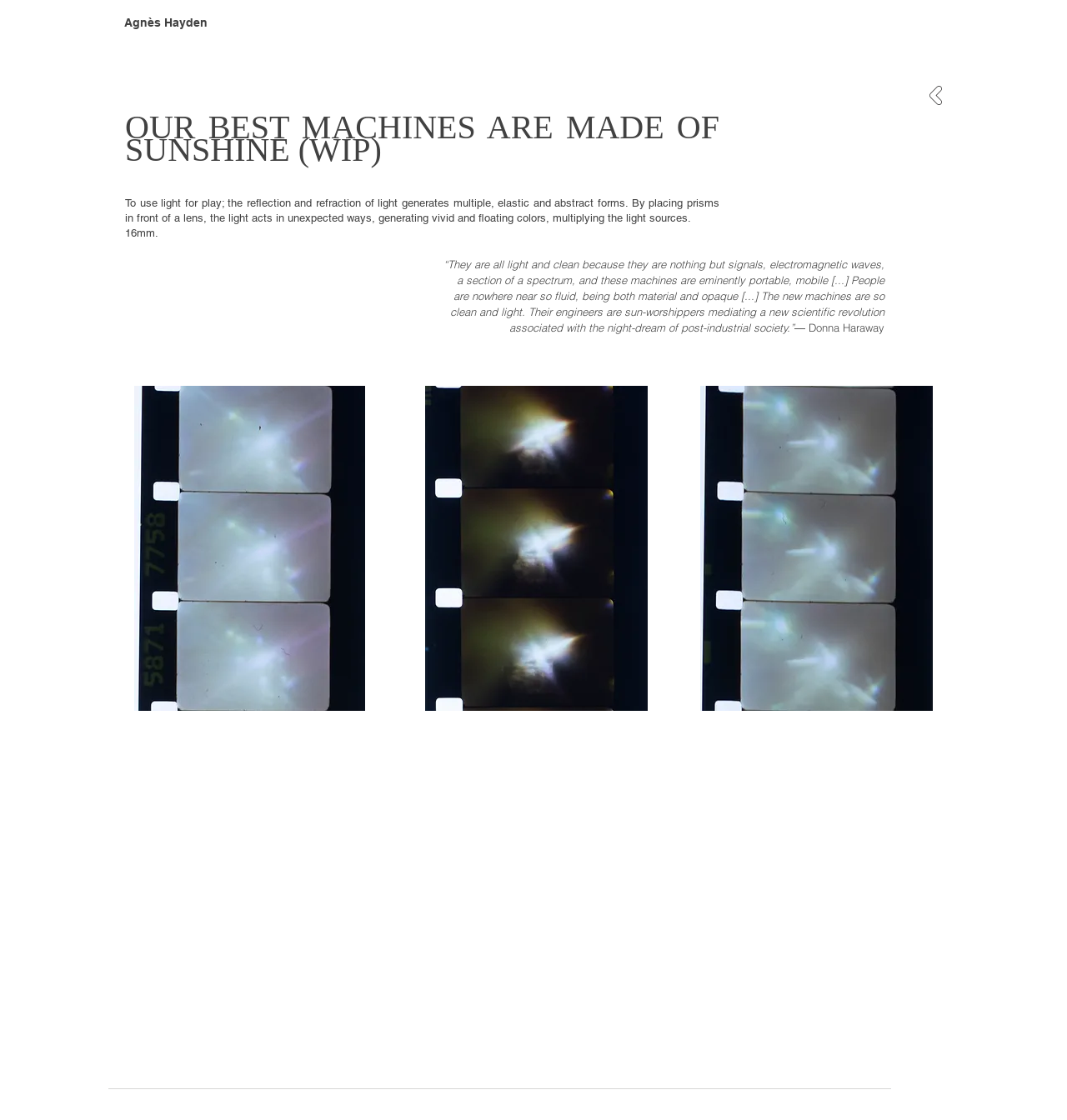What is the tone of the machine description?
Look at the image and construct a detailed response to the question.

The tone of the machine description is poetic, as indicated by the use of lyrical language and abstract concepts, such as 'multiple, elastic and abstract forms', 'vivid and floating colors', and 'sun-worshippers mediating a new scientific revolution'.